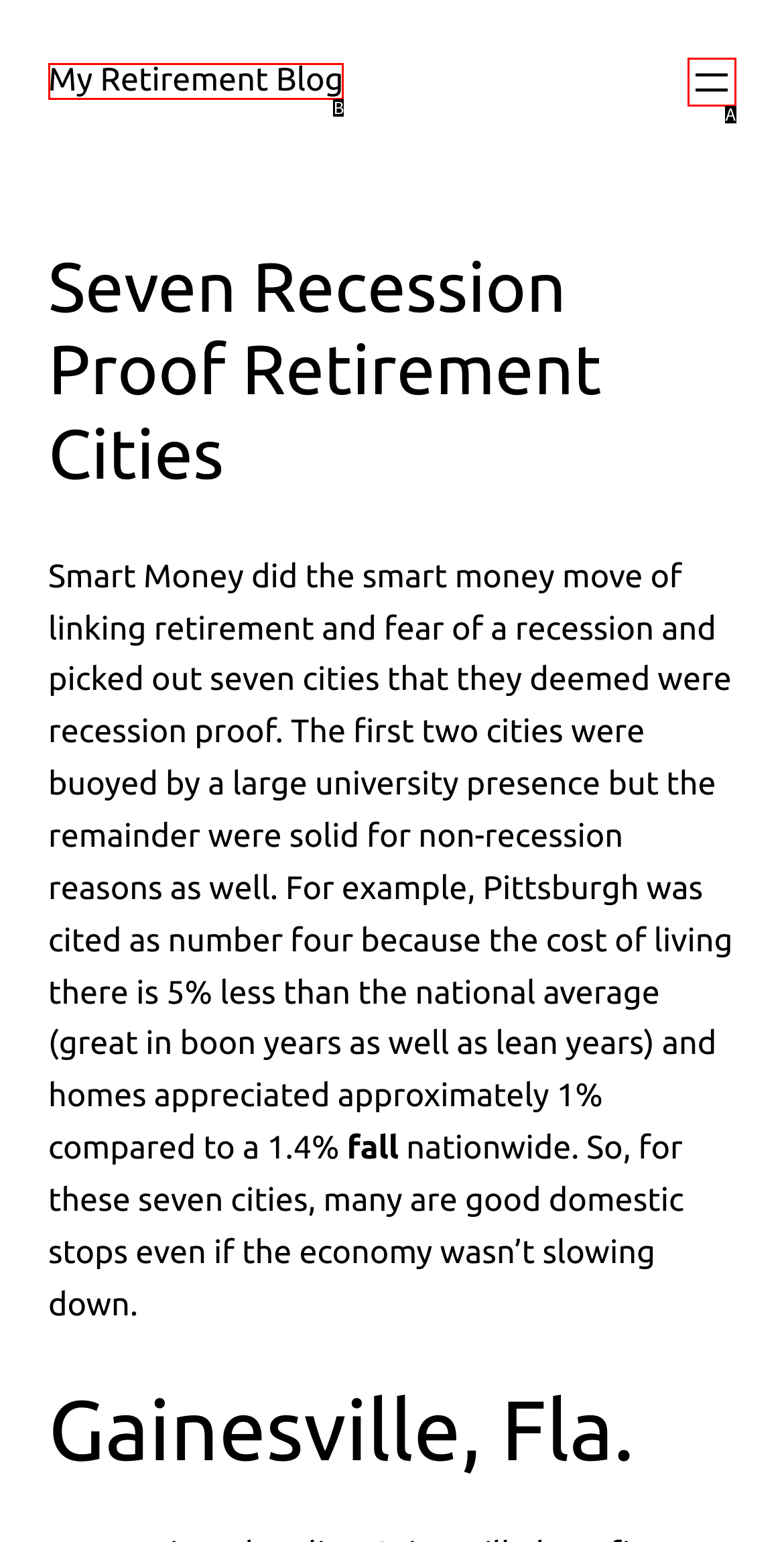Identify the HTML element that corresponds to the following description: My Retirement Blog Provide the letter of the best matching option.

B